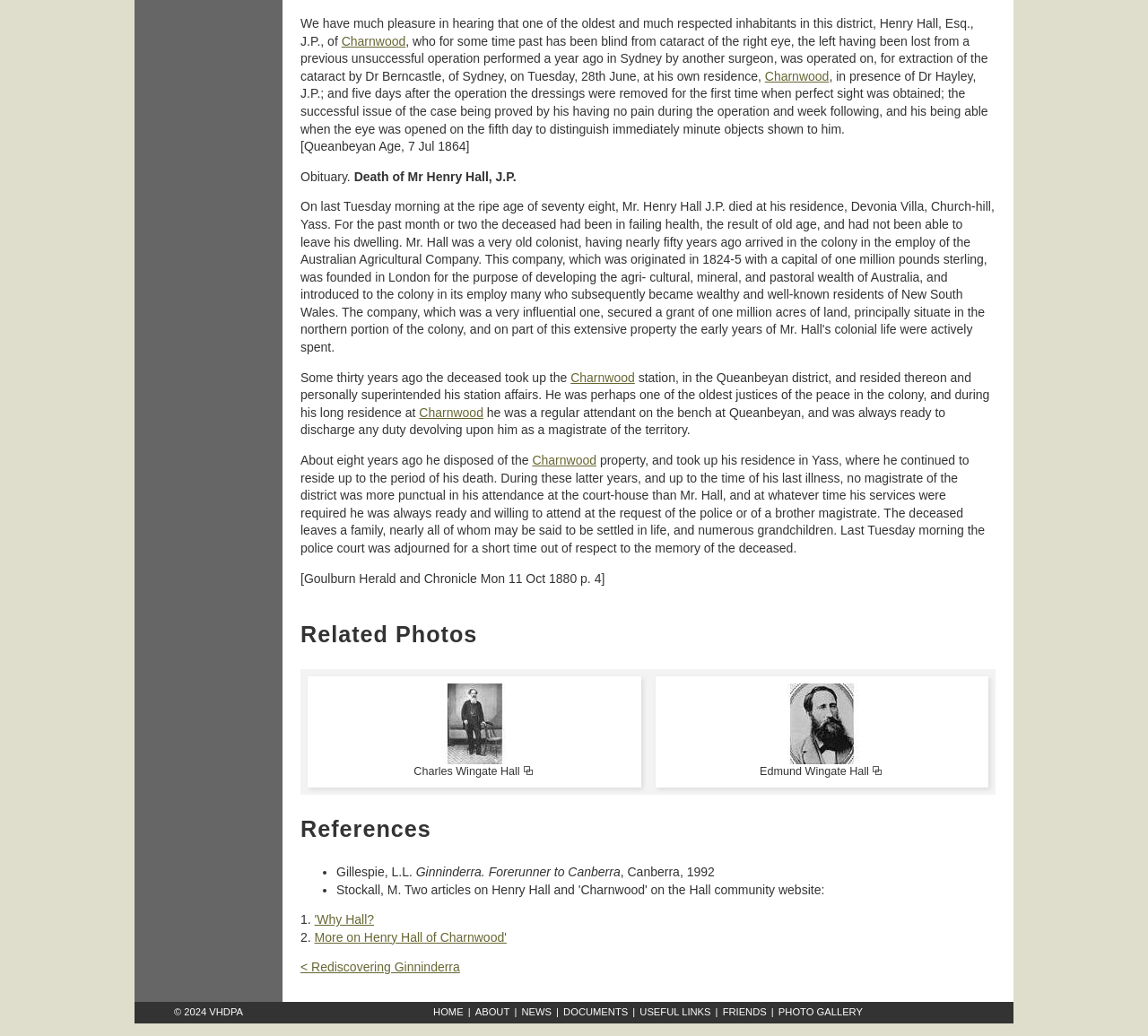Given the description "Useful Links", provide the bounding box coordinates of the corresponding UI element.

[0.556, 0.97, 0.621, 0.984]